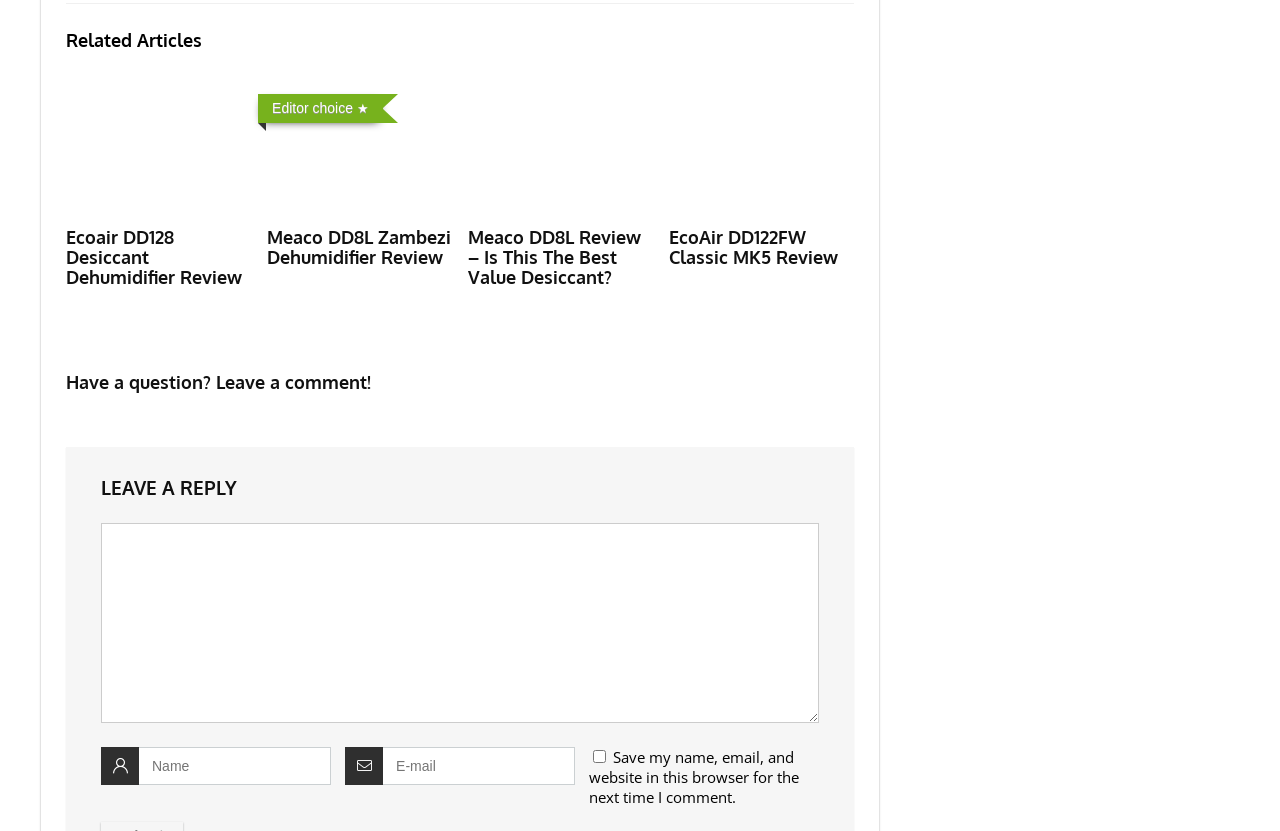Find the bounding box coordinates of the element's region that should be clicked in order to follow the given instruction: "Leave a comment". The coordinates should consist of four float numbers between 0 and 1, i.e., [left, top, right, bottom].

[0.079, 0.63, 0.64, 0.87]